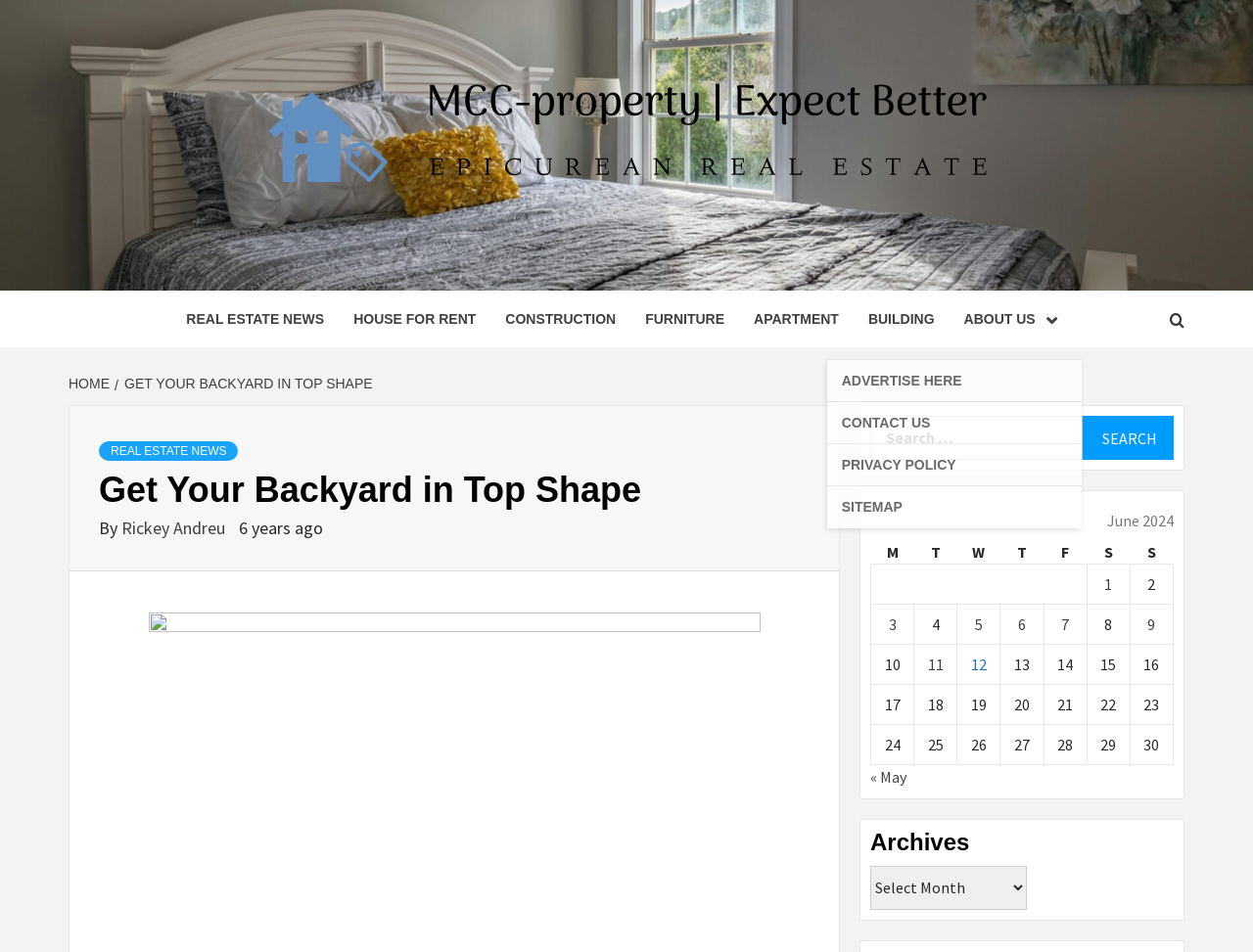Offer an in-depth caption of the entire webpage.

This webpage is about real estate and backyard maintenance. At the top, there is a logo and a navigation menu with links to "HOME", "REAL ESTATE NEWS", "HOUSE FOR RENT", "CONSTRUCTION", "FURNITURE", "APARTMENT", "BUILDING", and "ABOUT US". Below the navigation menu, there is a search bar with a button to search for specific topics.

The main content of the webpage is an article titled "Get Your Backyard in Top Shape" written by Rickey Andreu 6 years ago. The article is divided into sections, with headings and paragraphs of text. There is also a table below the article, showing a calendar for June 2024, with links to posts published on specific dates.

On the right side of the webpage, there are several links to related topics, including "REAL ESTATE NEWS", "HOUSE FOR RENT", "CONSTRUCTION", "FURNITURE", "APARTMENT", and "BUILDING". There is also a button with an icon, likely a social media link.

At the bottom of the webpage, there is a breadcrumbs navigation menu, showing the current page's location in the website's hierarchy.